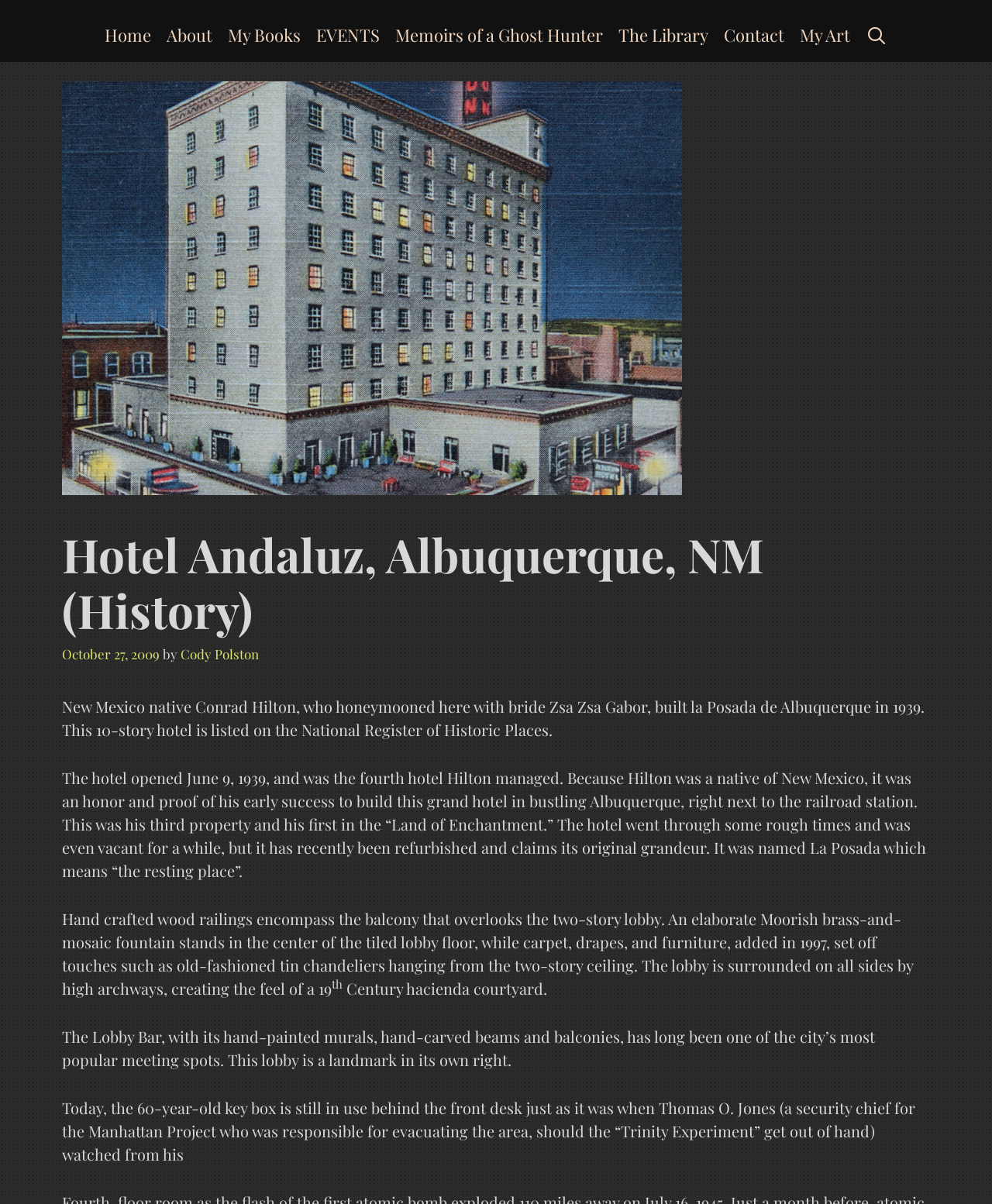What is the name of the person responsible for evacuating the area during the Trinity Experiment?
Refer to the image and provide a one-word or short phrase answer.

Thomas O. Jones